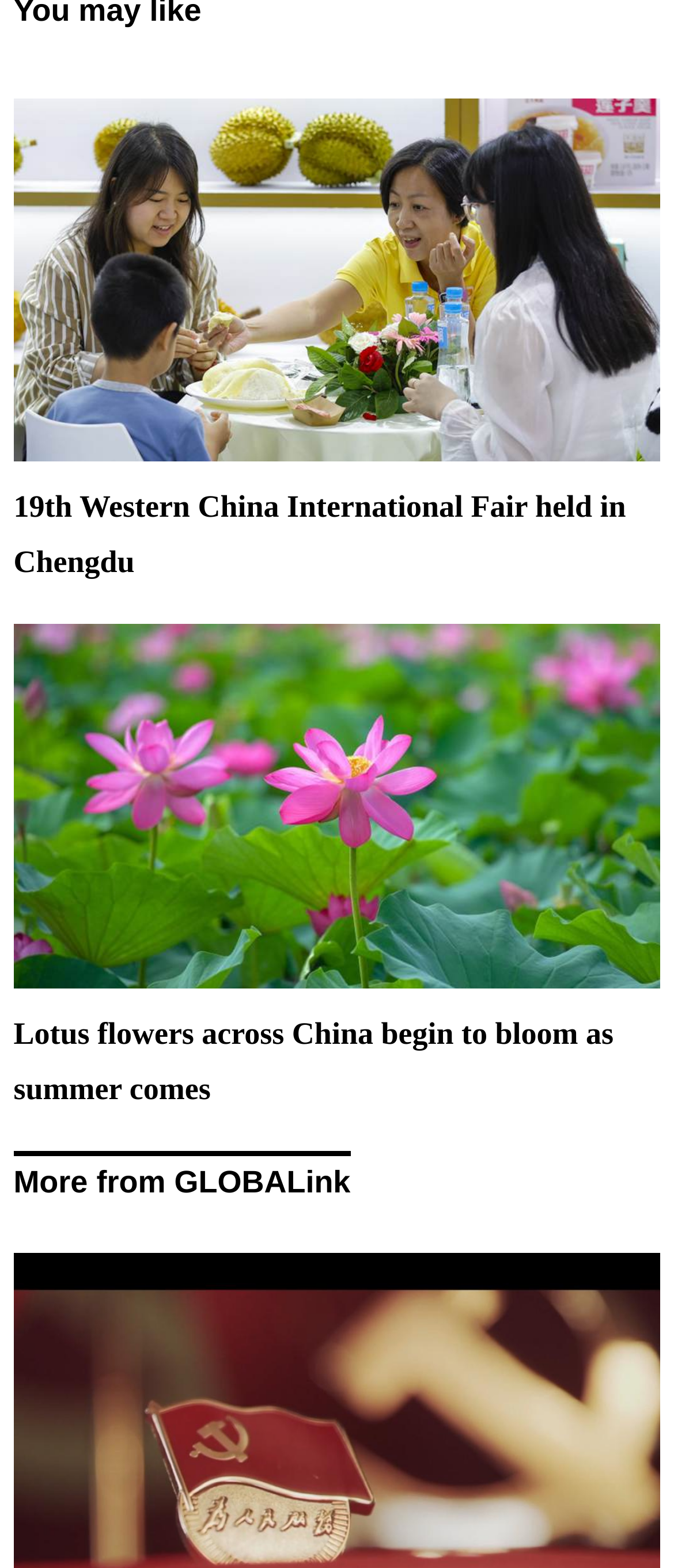What is the topic of the first article?
Based on the image, provide your answer in one word or phrase.

19th Western China International Fair